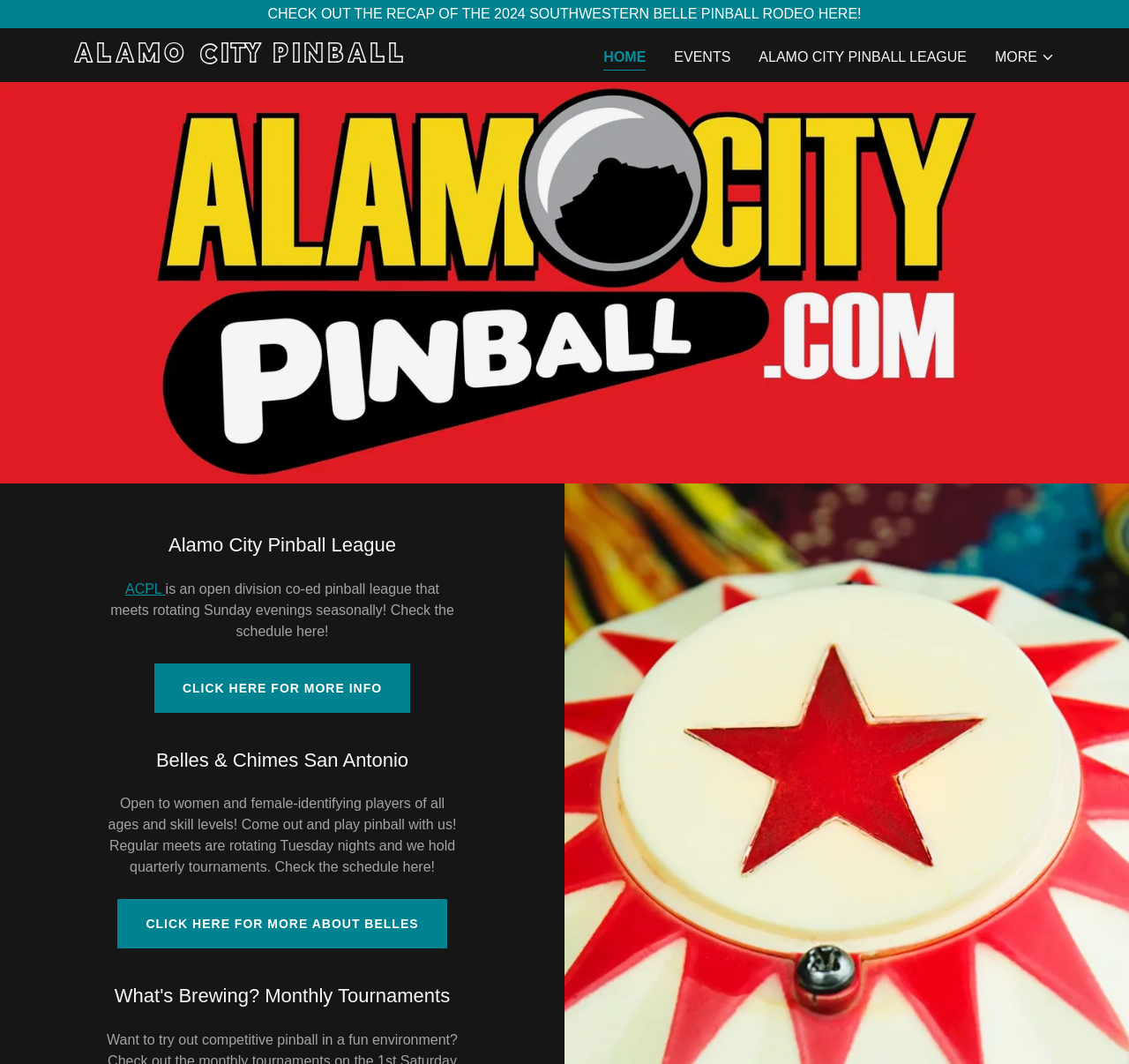Please give the bounding box coordinates of the area that should be clicked to fulfill the following instruction: "Check the schedule of Belles & Chimes San Antonio". The coordinates should be in the format of four float numbers from 0 to 1, i.e., [left, top, right, bottom].

[0.104, 0.845, 0.396, 0.891]